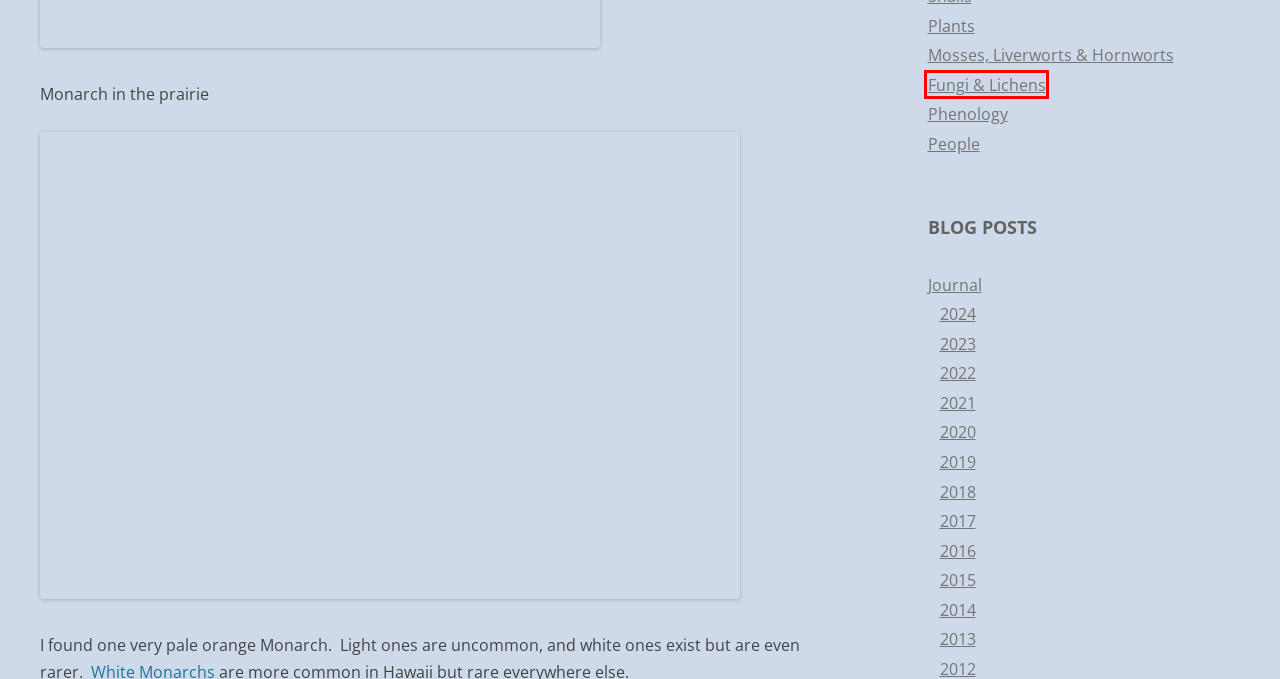Given a screenshot of a webpage with a red bounding box highlighting a UI element, choose the description that best corresponds to the new webpage after clicking the element within the red bounding box. Here are your options:
A. Plants | Prairie Haven
B. 2015 | Prairie Haven
C. 2019 | Prairie Haven
D. 2017 | Prairie Haven
E. 2020 | Prairie Haven
F. 2018 | Prairie Haven
G. Fungi & Lichens | Prairie Haven
H. 2023 | Prairie Haven

G